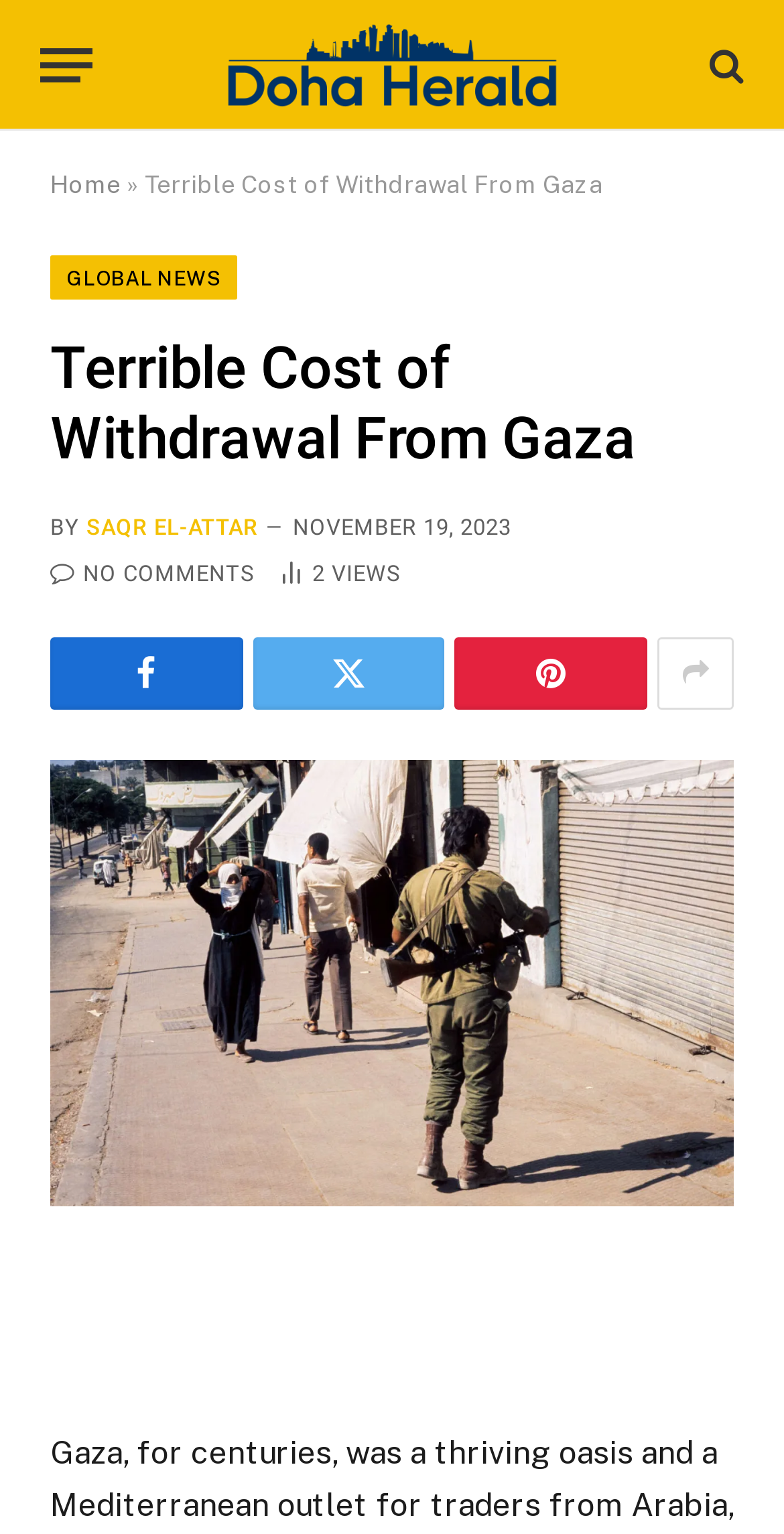How many article views are there?
Could you please answer the question thoroughly and with as much detail as possible?

I found the article view count by looking at the text next to the 'VIEWS' label, which is '2 Article Views'.